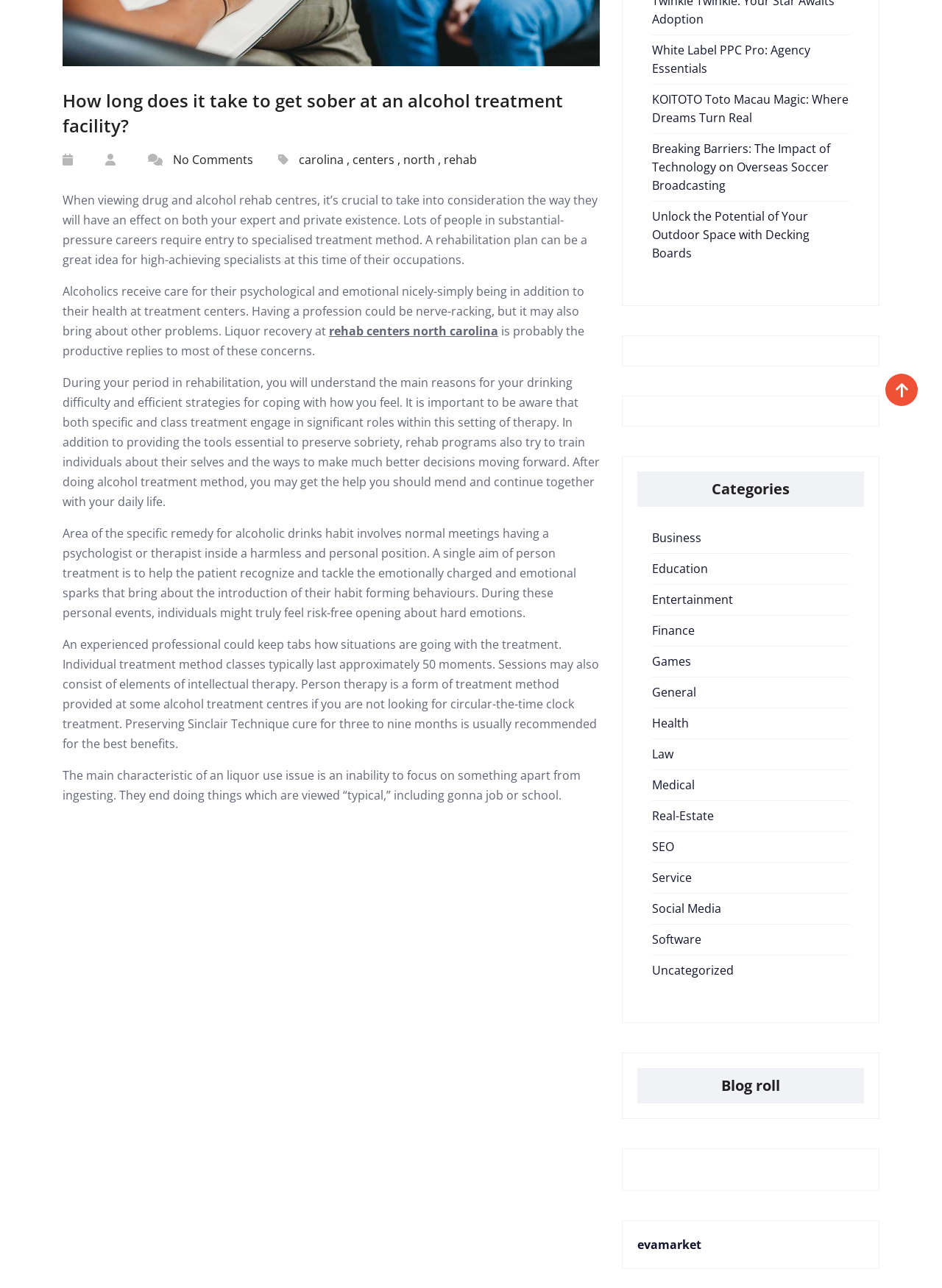Please predict the bounding box coordinates (top-left x, top-left y, bottom-right x, bottom-right y) for the UI element in the screenshot that fits the description: Ata Rangi Celebre

None